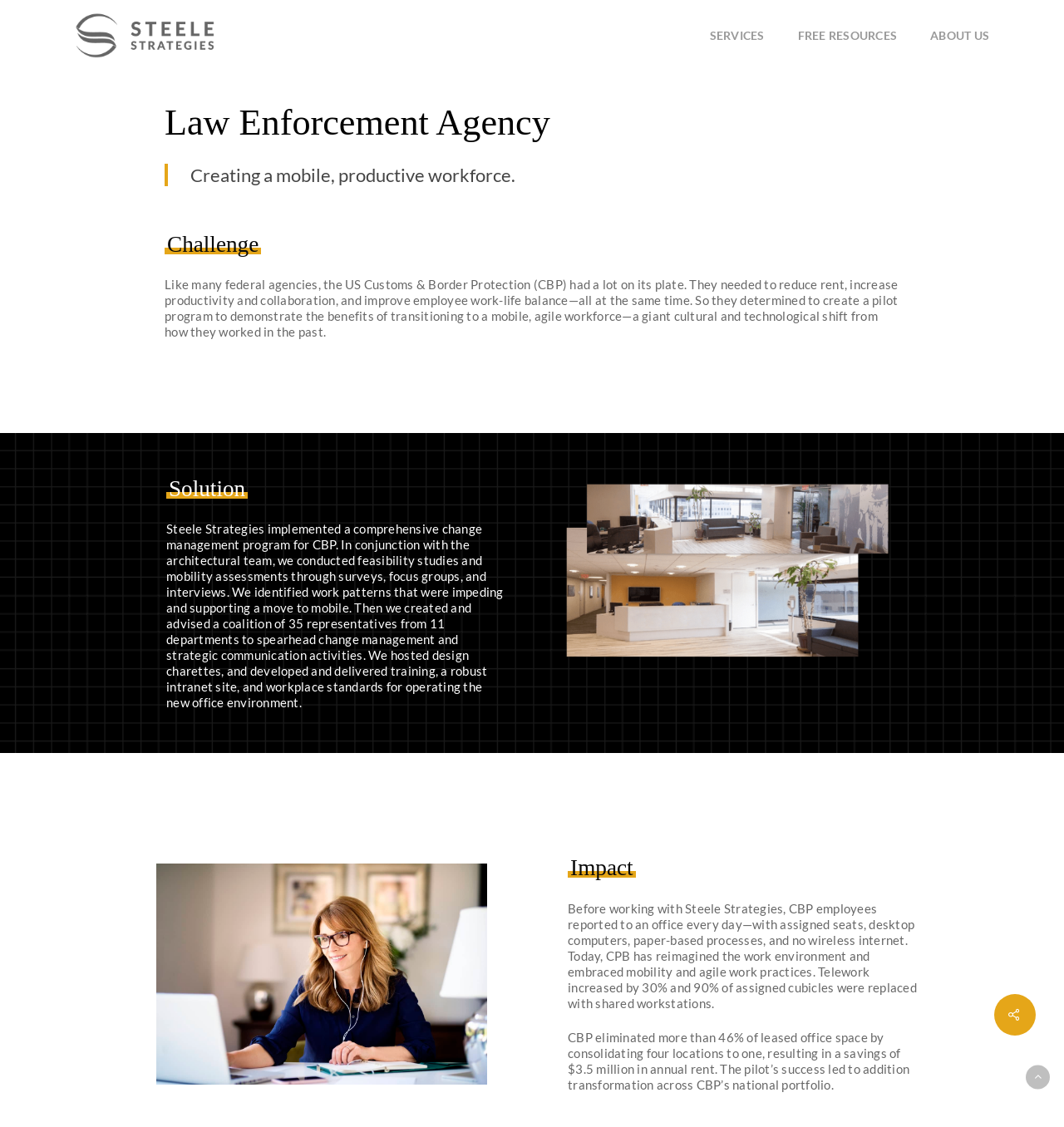Please provide a one-word or short phrase answer to the question:
What is the name of the company providing services to US Customs and Border Protection?

STEELE Strategies